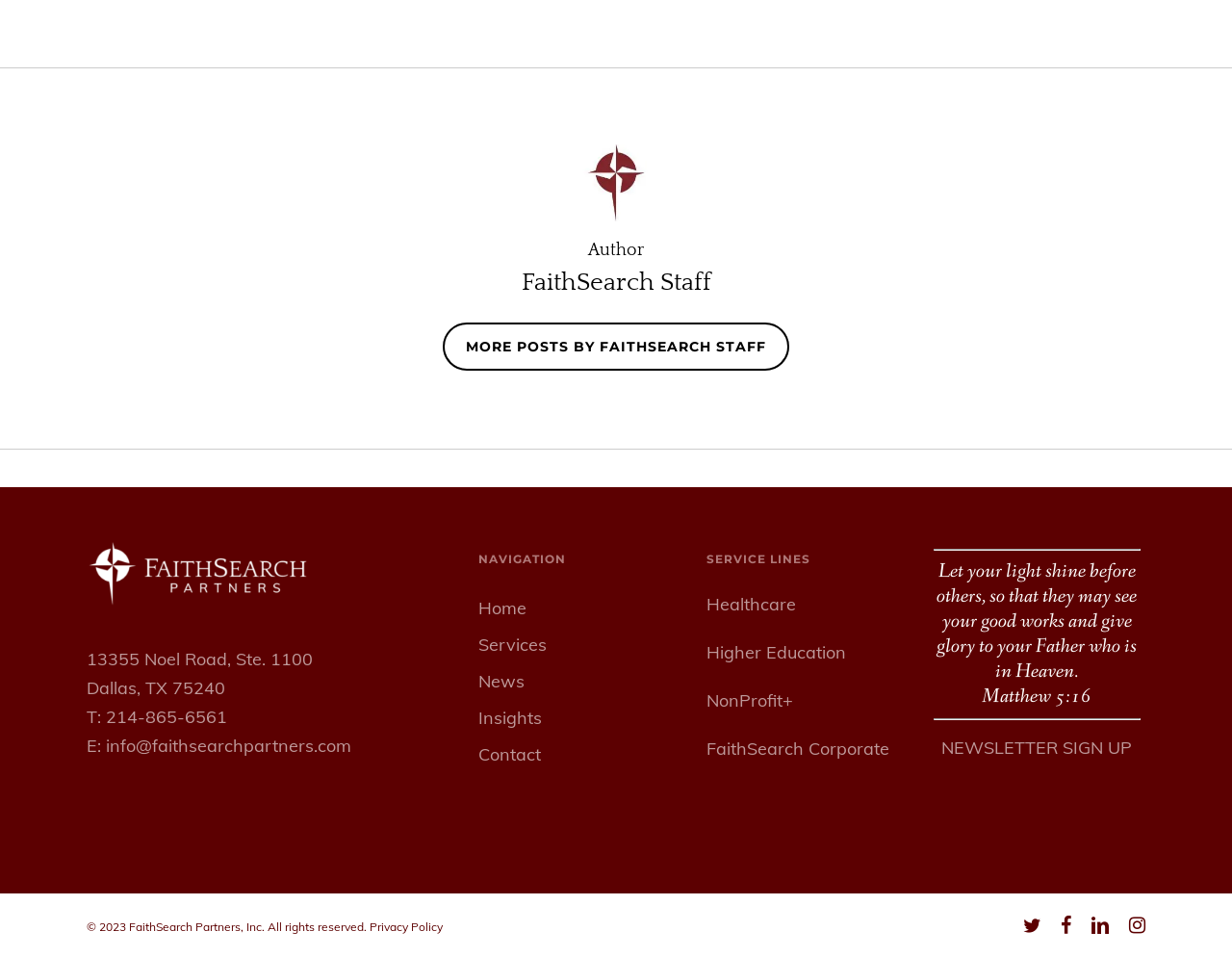Please respond to the question with a concise word or phrase:
How many service lines are listed?

4